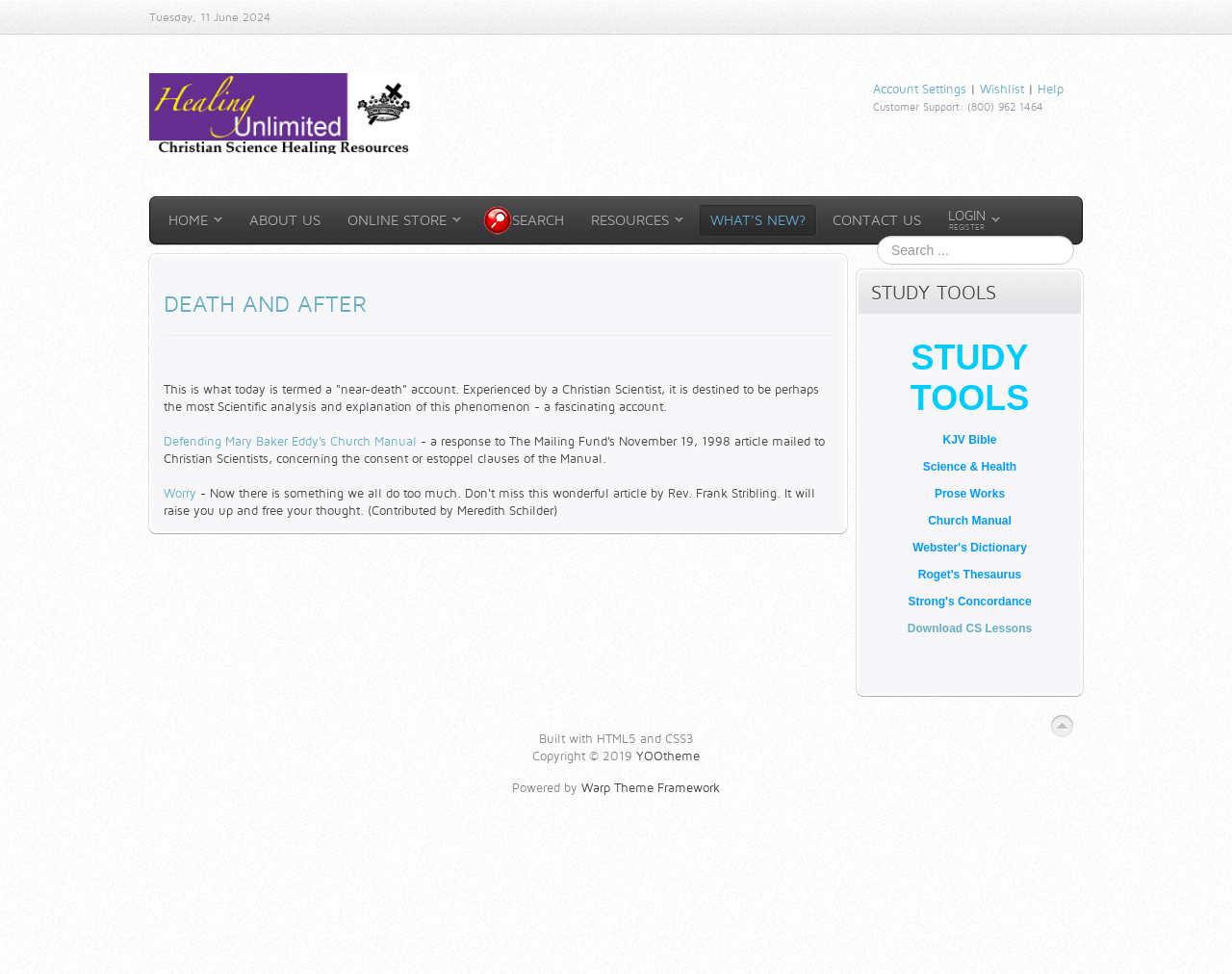Refer to the element description Worry and identify the corresponding bounding box in the screenshot. Format the coordinates as (top-left x, top-left y, bottom-right x, bottom-right y) with values in the range of 0 to 1.

[0.133, 0.498, 0.159, 0.514]